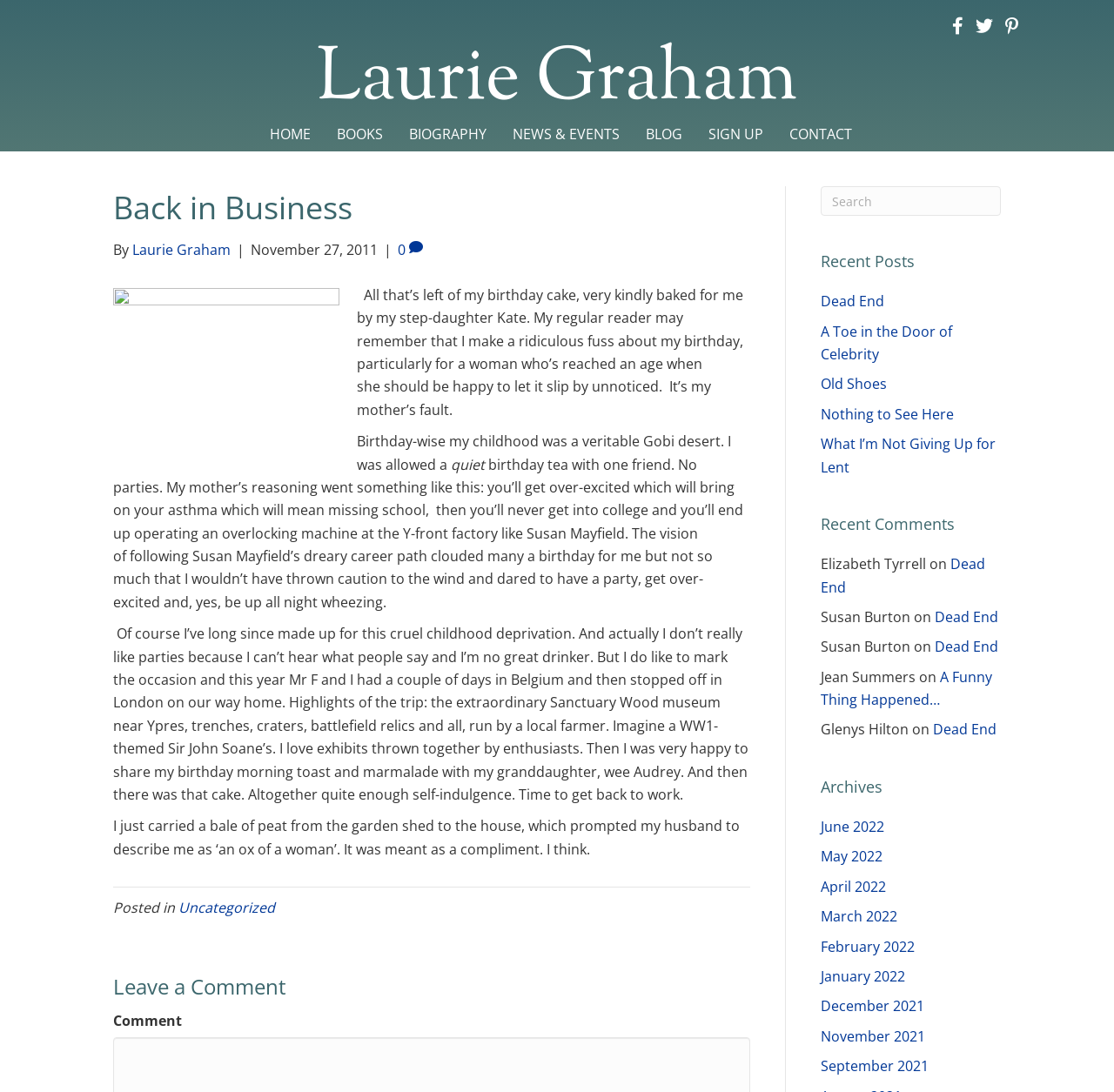Find the bounding box coordinates for the UI element whose description is: "A Funny Thing Happened…". The coordinates should be four float numbers between 0 and 1, in the format [left, top, right, bottom].

[0.736, 0.611, 0.89, 0.649]